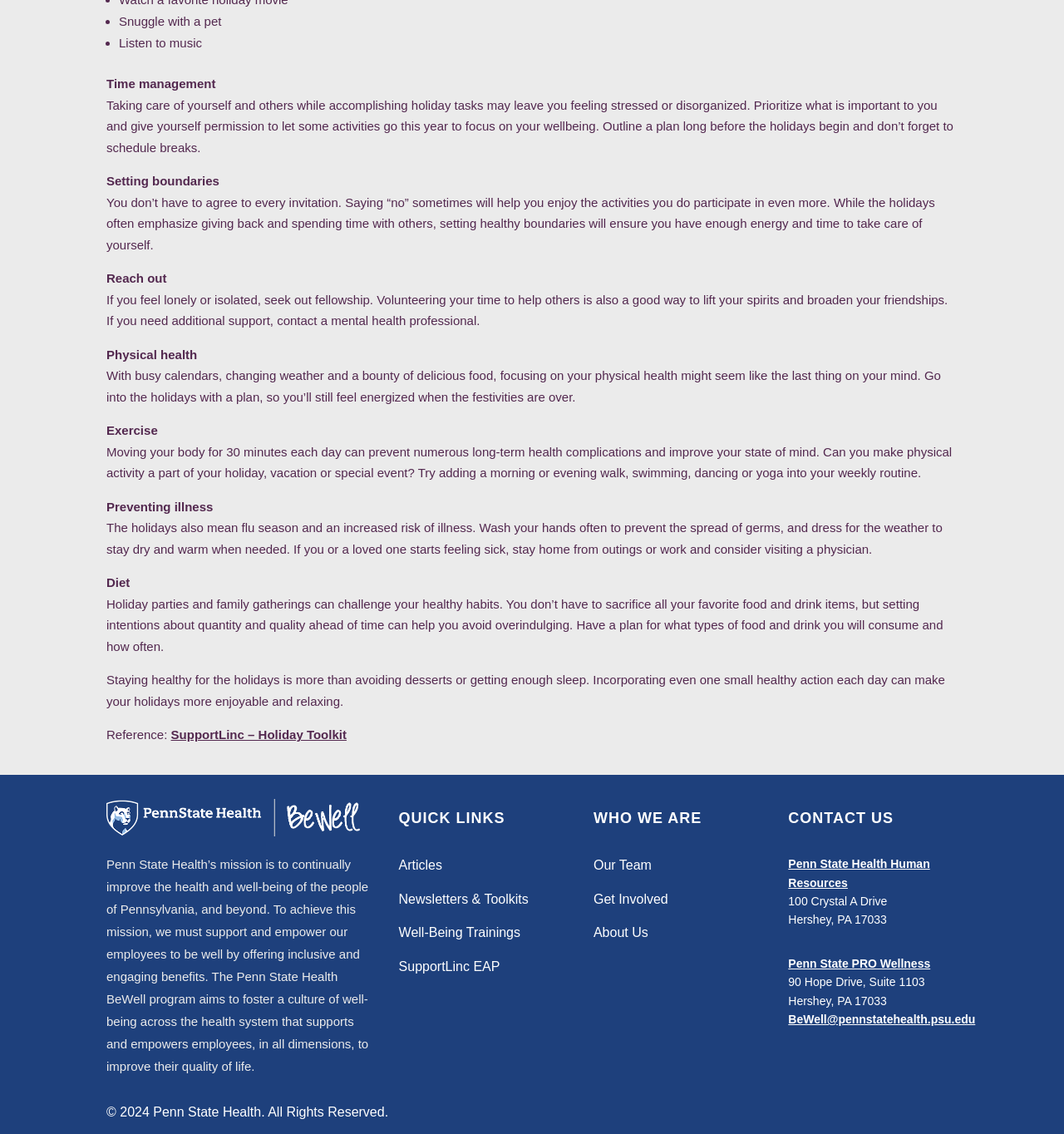Give a succinct answer to this question in a single word or phrase: 
How many quick links are available?

4